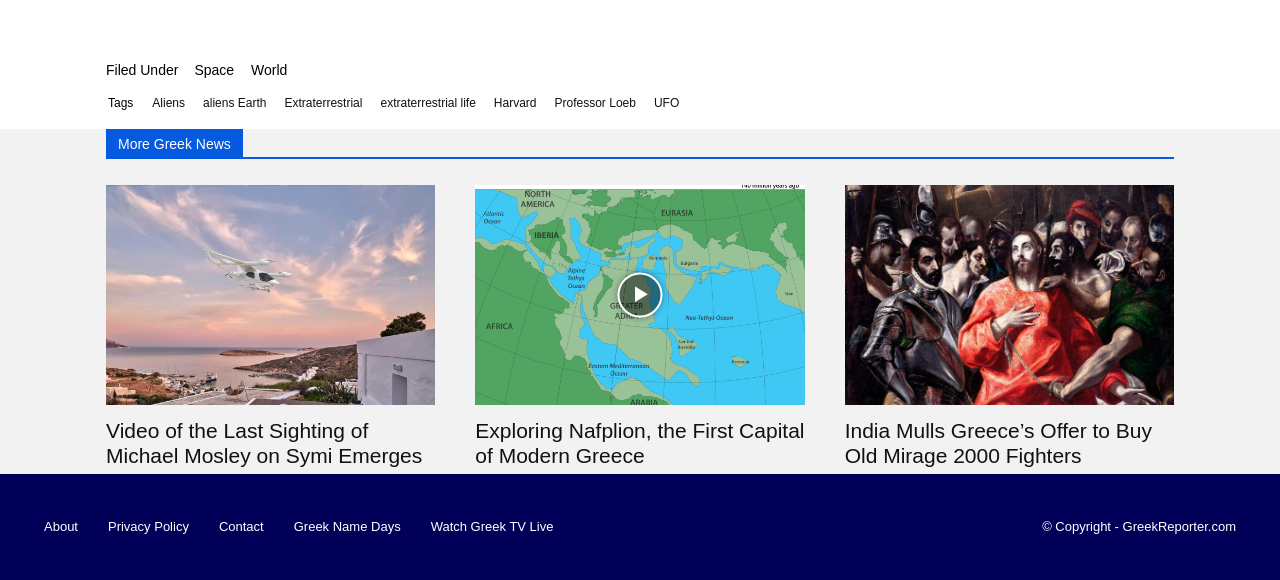Please identify the bounding box coordinates of the element's region that needs to be clicked to fulfill the following instruction: "Watch 'Greek TV Live'". The bounding box coordinates should consist of four float numbers between 0 and 1, i.e., [left, top, right, bottom].

[0.336, 0.887, 0.432, 0.932]